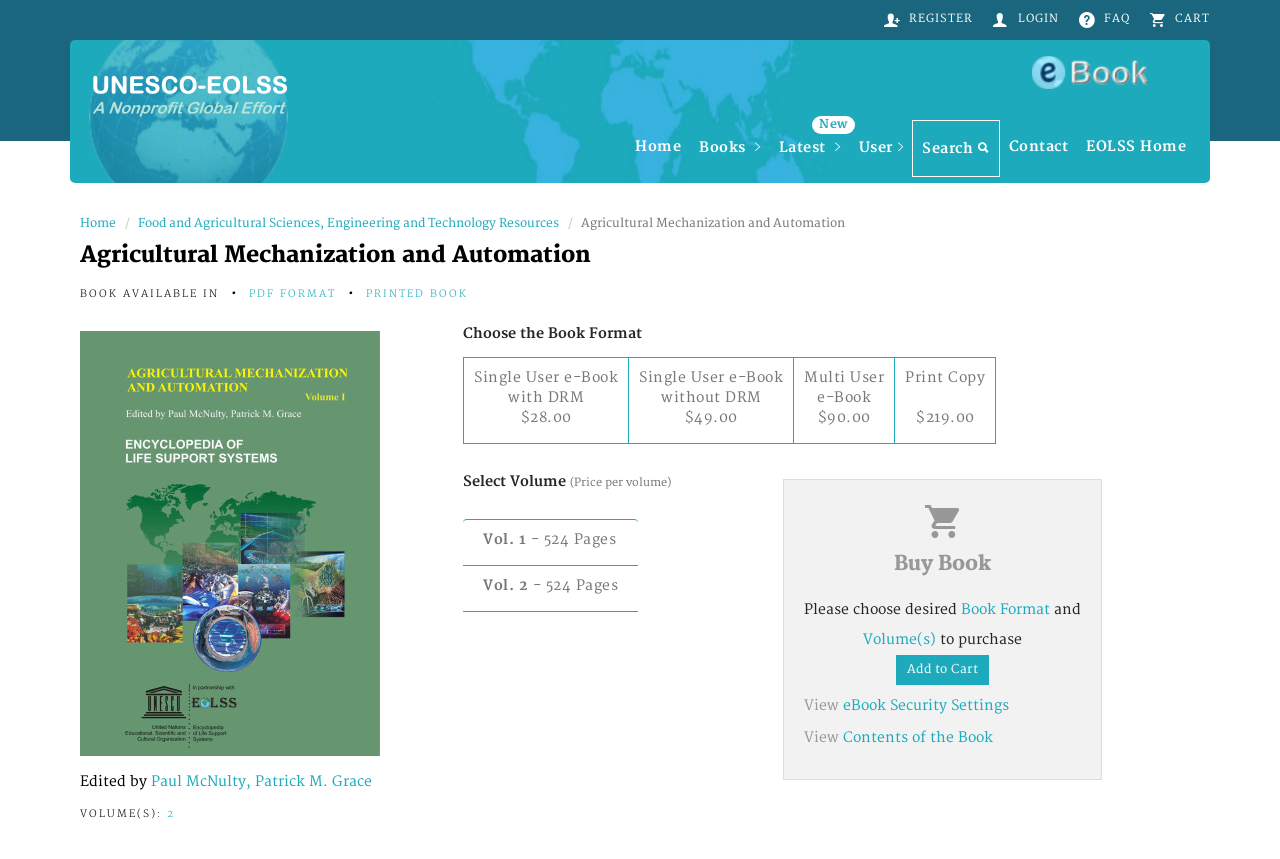Locate the bounding box coordinates of the clickable area needed to fulfill the instruction: "login".

[0.776, 0.009, 0.827, 0.039]